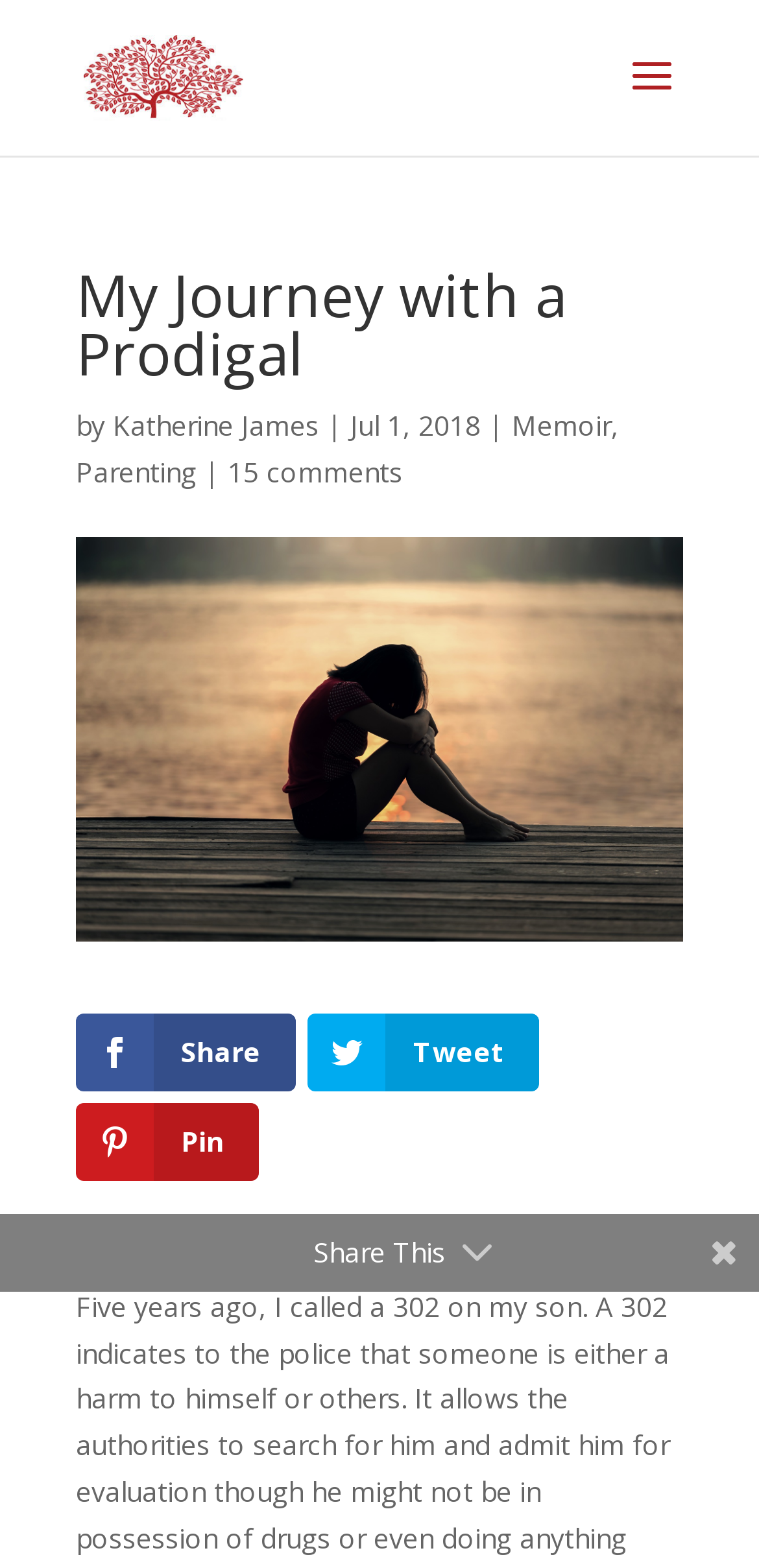Please find the bounding box coordinates in the format (top-left x, top-left y, bottom-right x, bottom-right y) for the given element description. Ensure the coordinates are floating point numbers between 0 and 1. Description: Share

[0.1, 0.646, 0.39, 0.695]